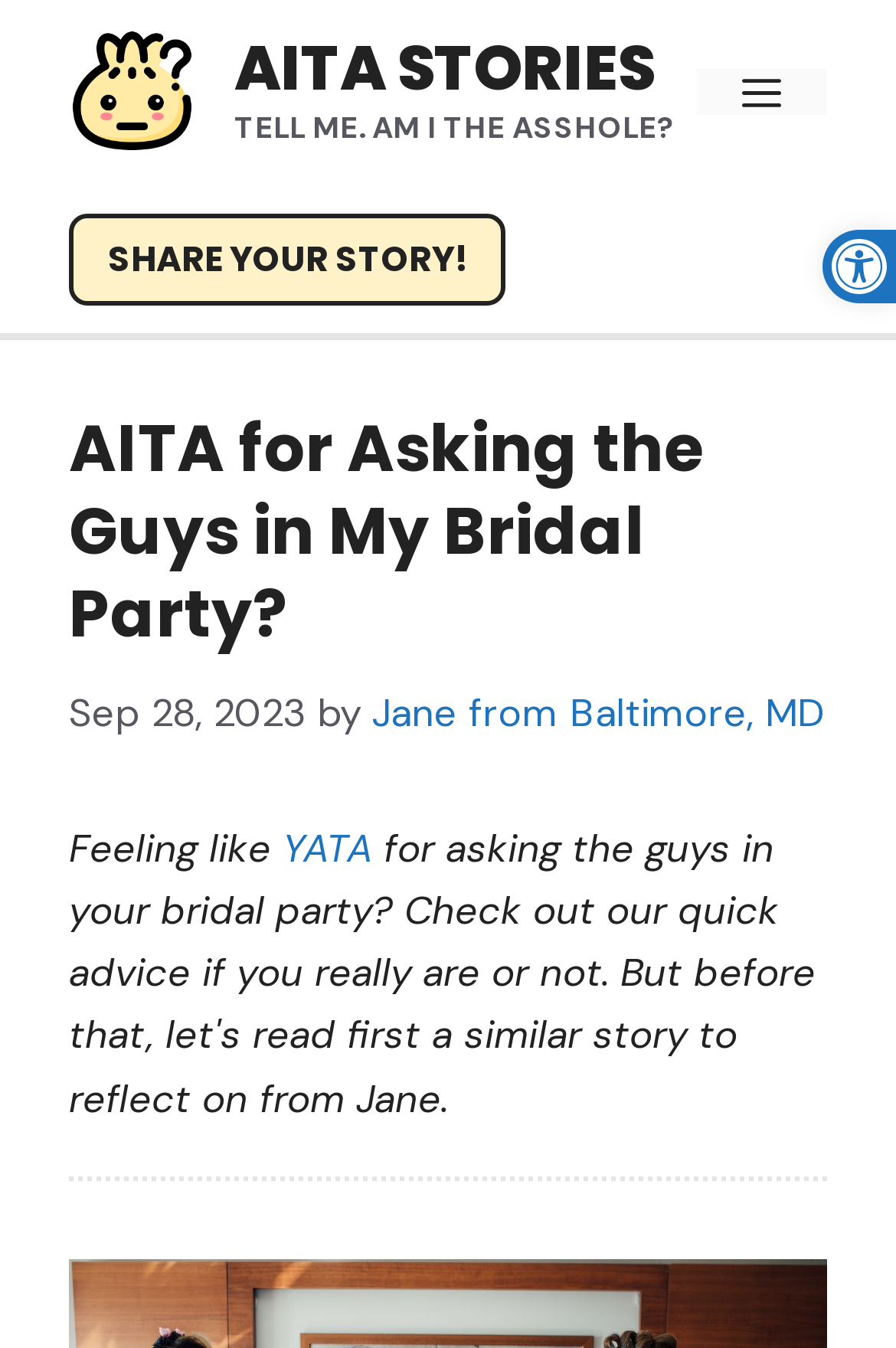Write a detailed summary of the webpage.

The webpage is about a personal story shared by Jane, a bride-to-be from Baltimore, MD, where she asks if she is the asshole for asking the guys in her bridal party. 

At the top of the page, there is a banner with a link to "AITA STORIES" and an image with the same name. Below the banner, there is a heading that reads "AITA for Asking the Guys in My Bridal Party?" followed by the date "Sep 28, 2023" and the author's name "Jane from Baltimore, MD". 

On the top right corner, there is a button to open the toolbar accessibility tools, accompanied by an image with the same name. Next to it, there is a navigation menu toggle button labeled "Menu". 

The main content of the page is divided into sections. The first section has a heading "TELL ME. AM I THE ASSHOLE?" and a static text "SHARE YOUR STORY!". 

The second section has a heading "Content" and contains the main story. The story starts with the sentence "Feeling like" followed by a generic element labeled "You Are The Asshole" with the abbreviation "YATA". The story then continues with the sentence "for asking the guys in your bridal party?" 

There are a total of 2 images on the page, one for the accessibility tools and the other for the "AITA STORIES" logo. There are also 3 links on the page, two of which point to "AITA STORIES" and one to the author's name "Jane from Baltimore, MD".